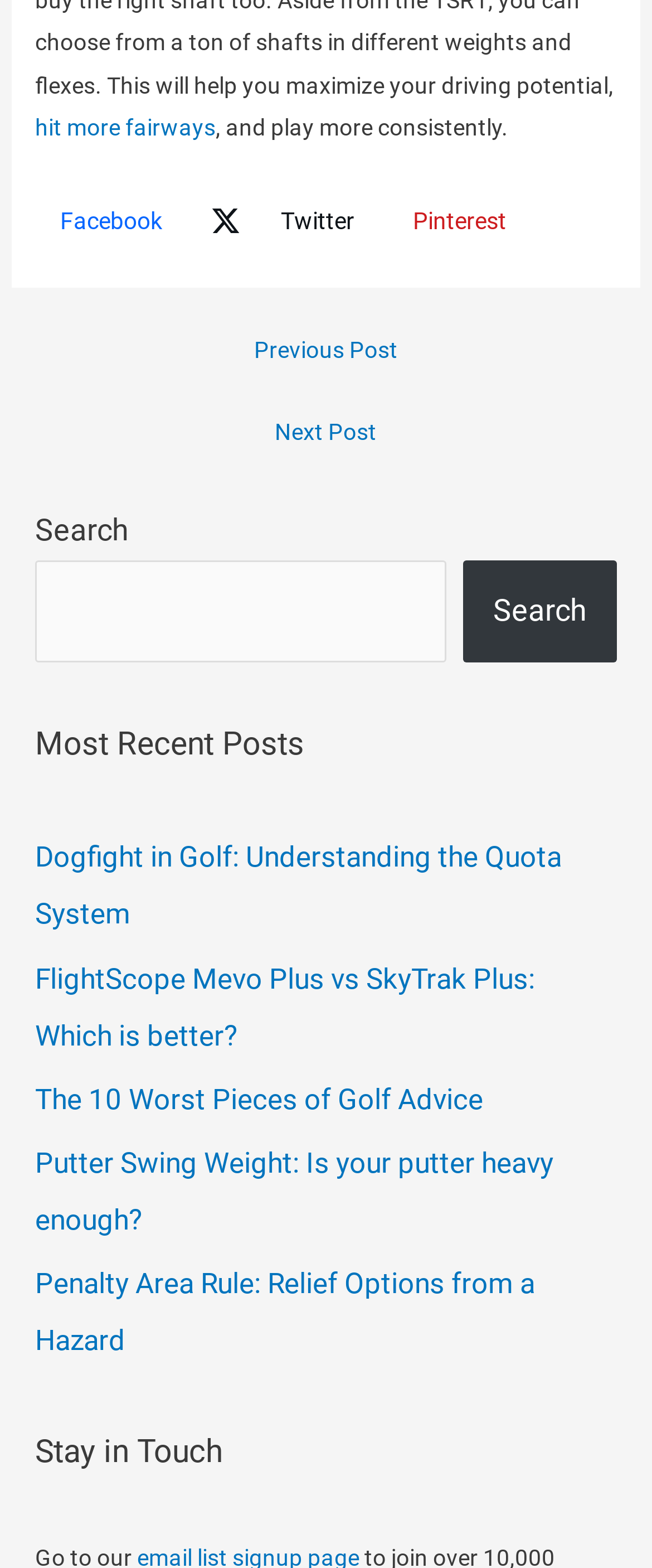How many recent posts are listed?
From the image, provide a succinct answer in one word or a short phrase.

5